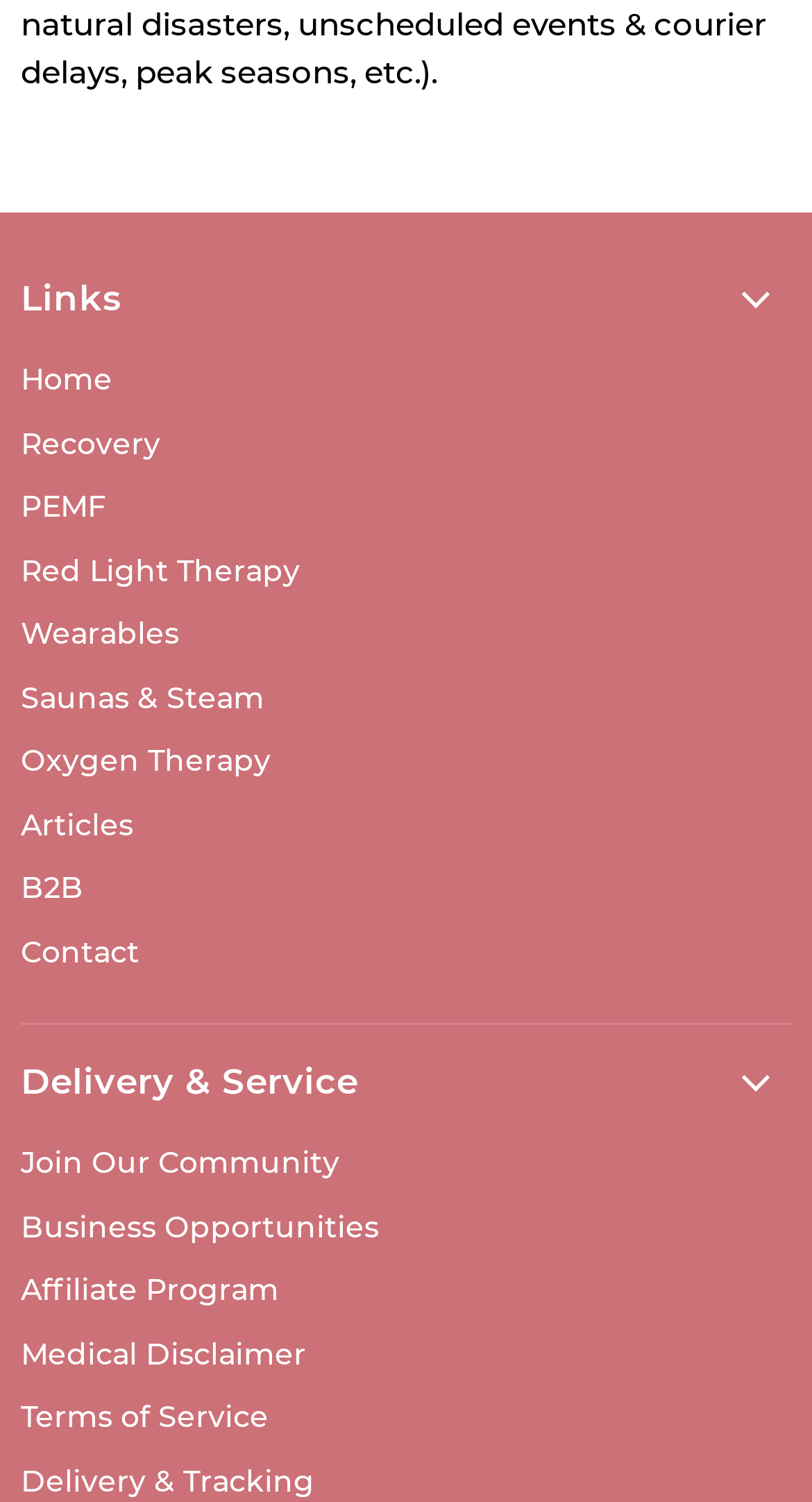Carefully examine the image and provide an in-depth answer to the question: How many links are under the 'Delivery & Service' heading?

By counting the number of links under the 'Delivery & Service' heading, I found that there are 5 links: 'Join Our Community', 'Business Opportunities', 'Affiliate Program', 'Medical Disclaimer', and 'Terms of Service'.